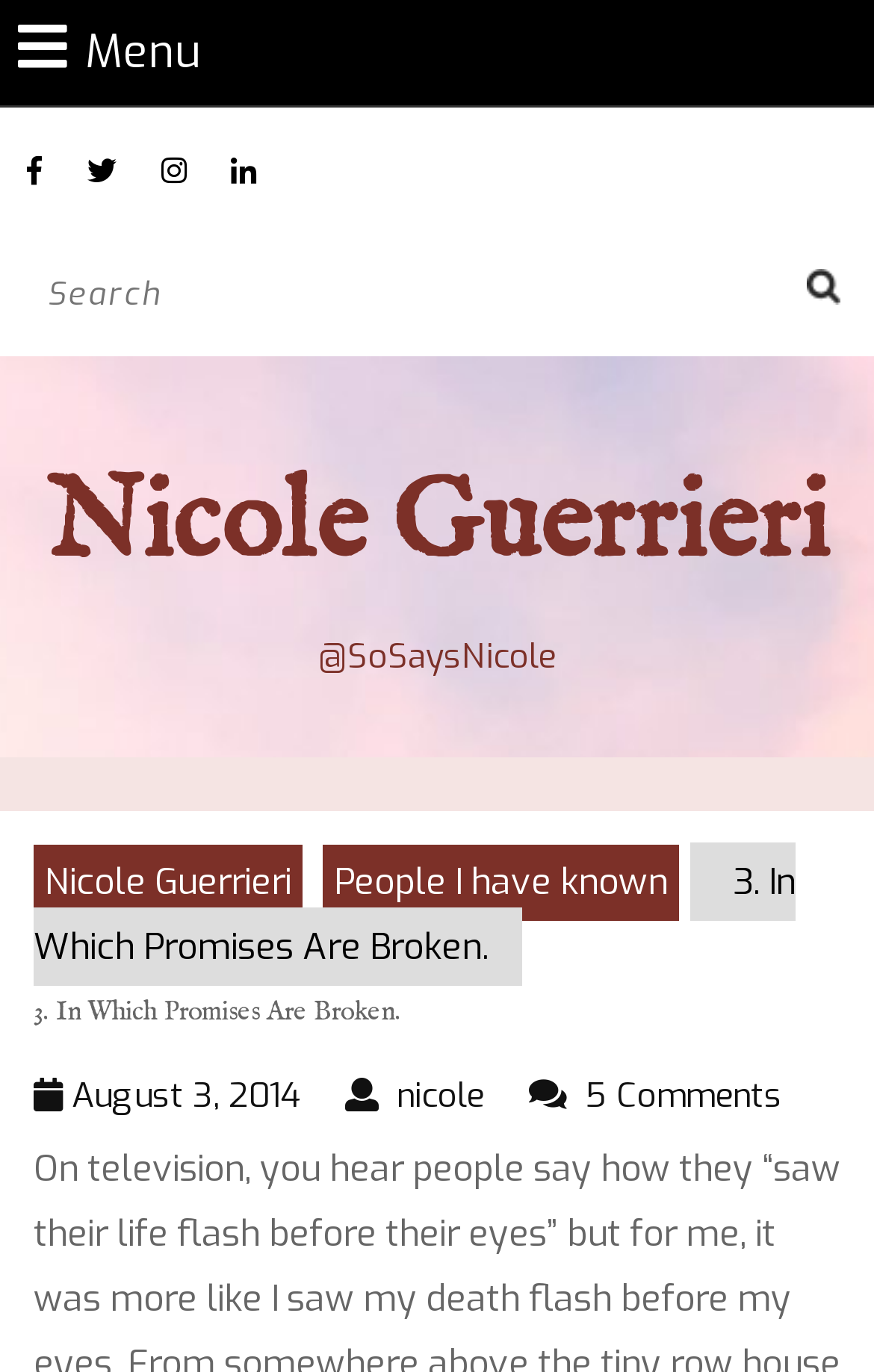Identify the primary heading of the webpage and provide its text.

3. In Which Promises Are Broken.